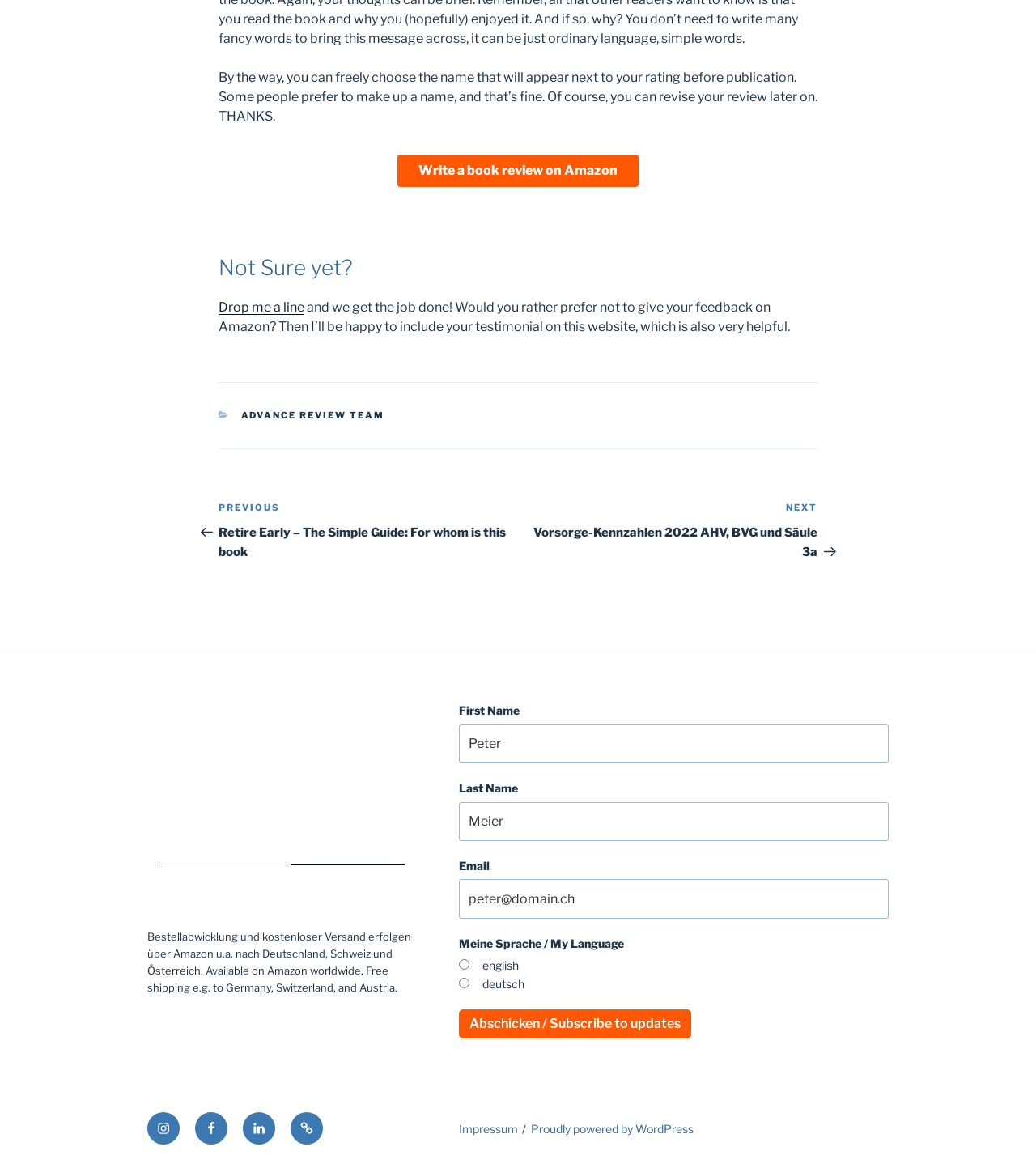What is the purpose of the 'Write a book review on Amazon' link?
Carefully examine the image and provide a detailed answer to the question.

The link 'Write a book review on Amazon' is provided to allow users to write a review of a book on Amazon, which suggests that the website is related to book reviews and possibly promoting a book.